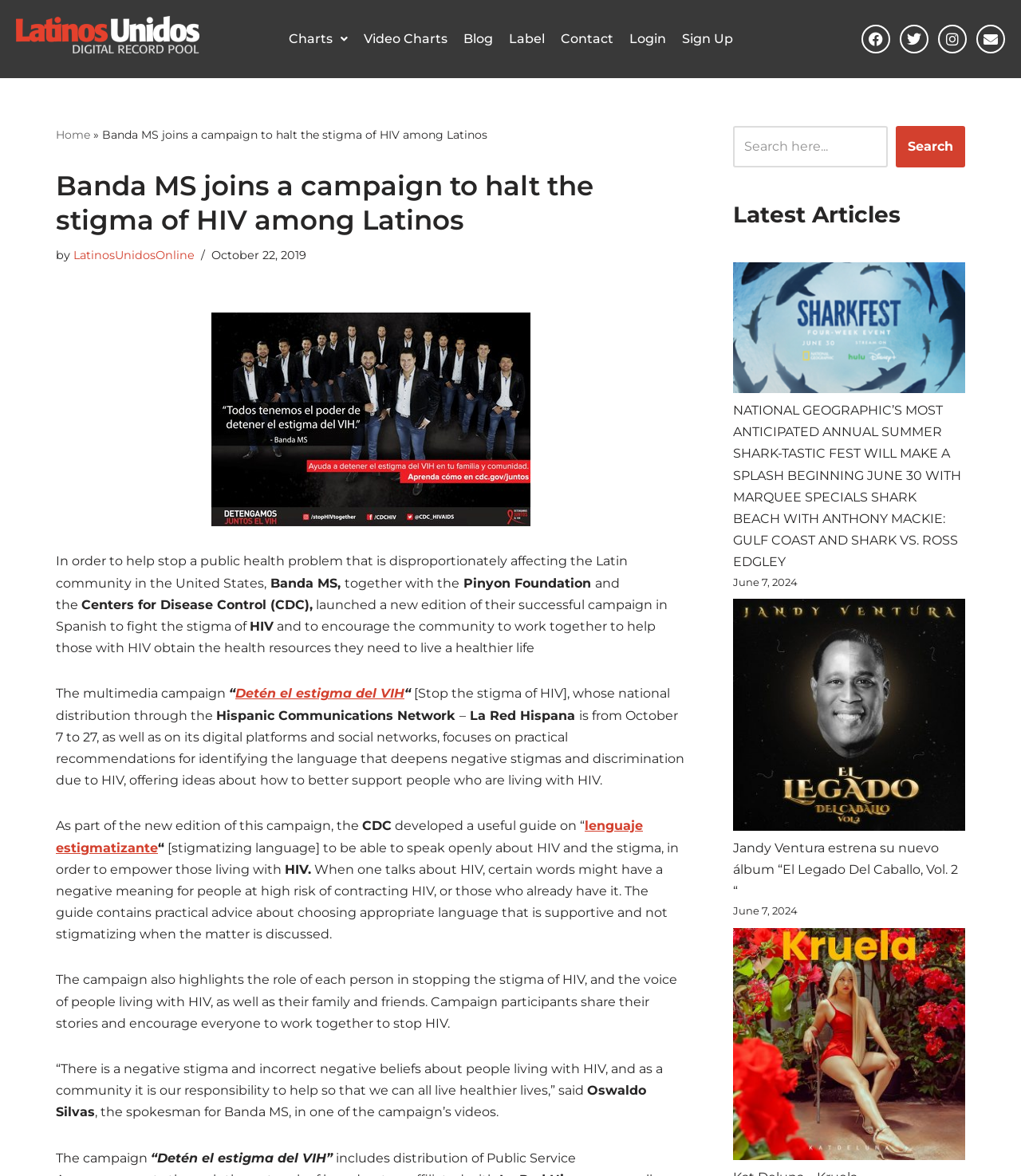Using the element description: "LatinosUnidosOnline", determine the bounding box coordinates for the specified UI element. The coordinates should be four float numbers between 0 and 1, [left, top, right, bottom].

[0.072, 0.211, 0.191, 0.223]